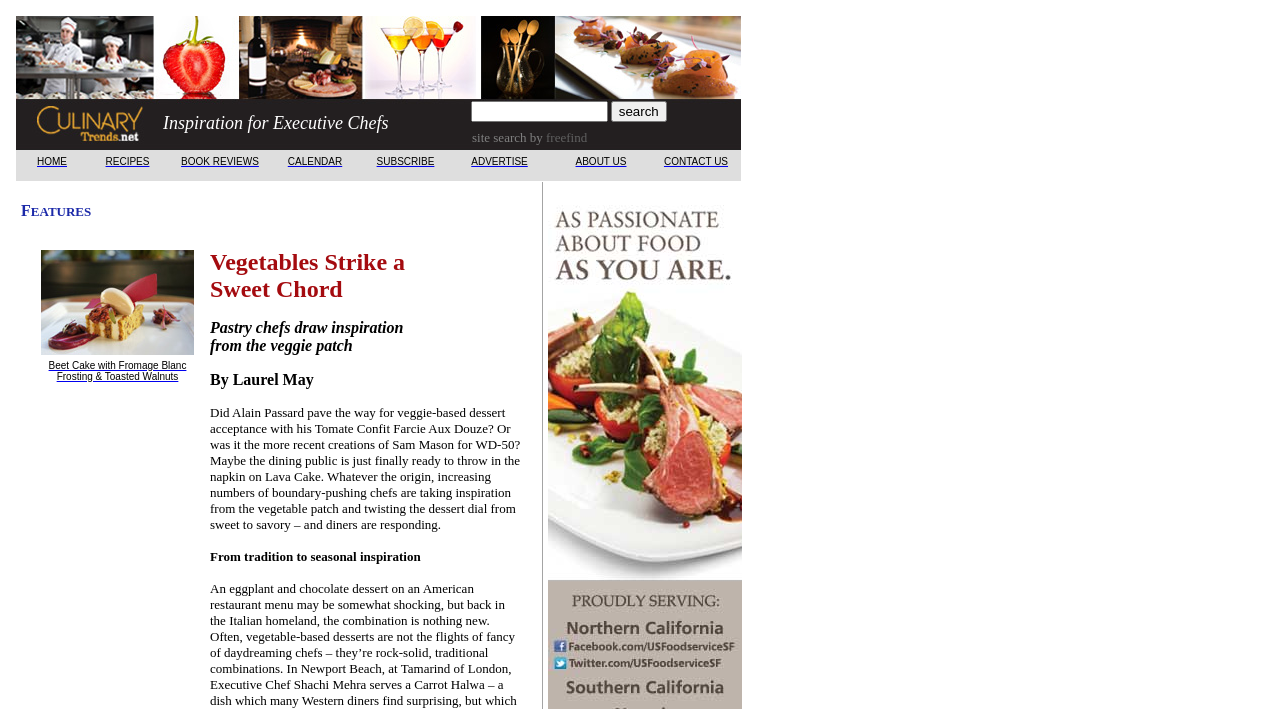What is the first link on the top navigation bar?
Respond with a short answer, either a single word or a phrase, based on the image.

HOME